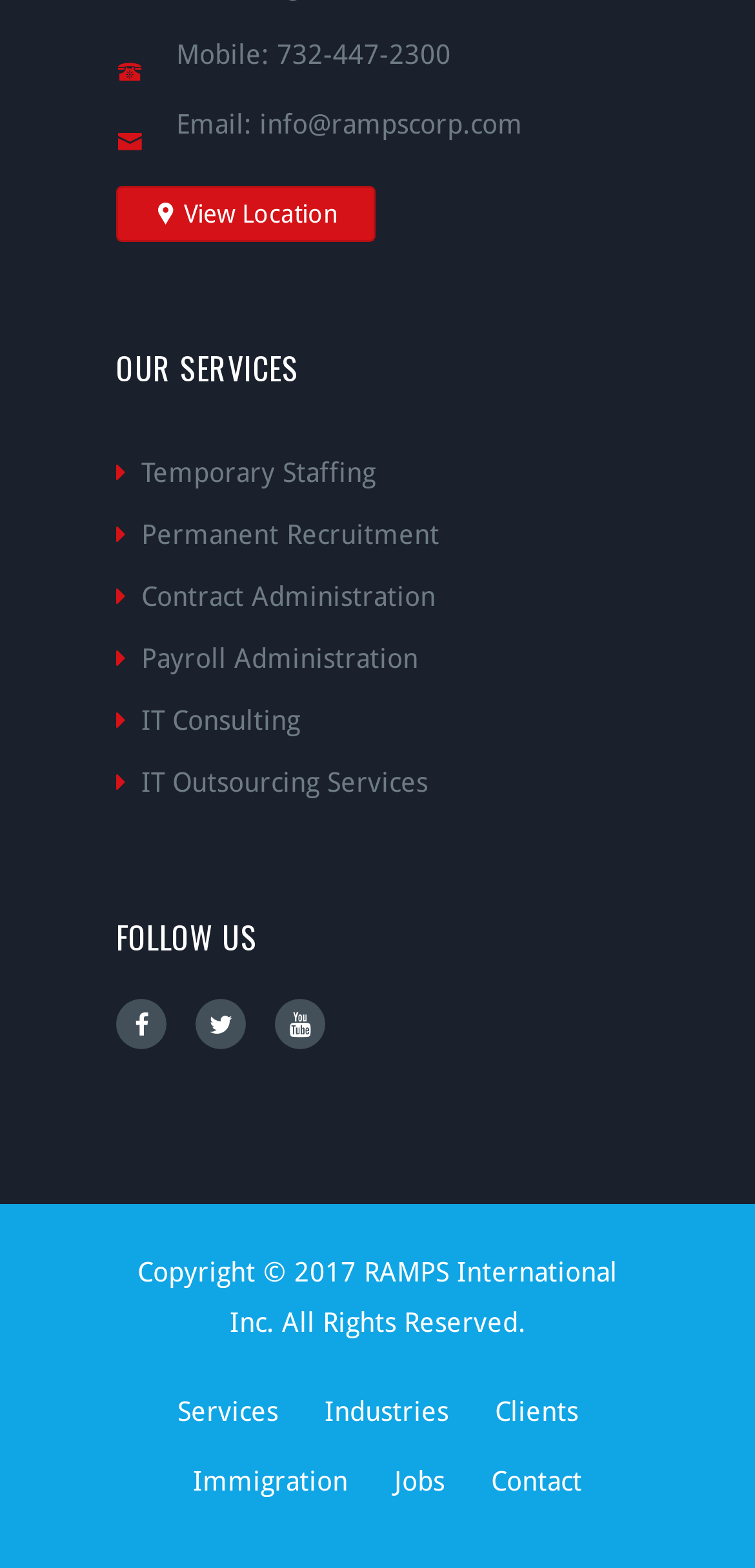Identify the coordinates of the bounding box for the element described below: "Temporary Staffing". Return the coordinates as four float numbers between 0 and 1: [left, top, right, bottom].

[0.187, 0.292, 0.497, 0.311]